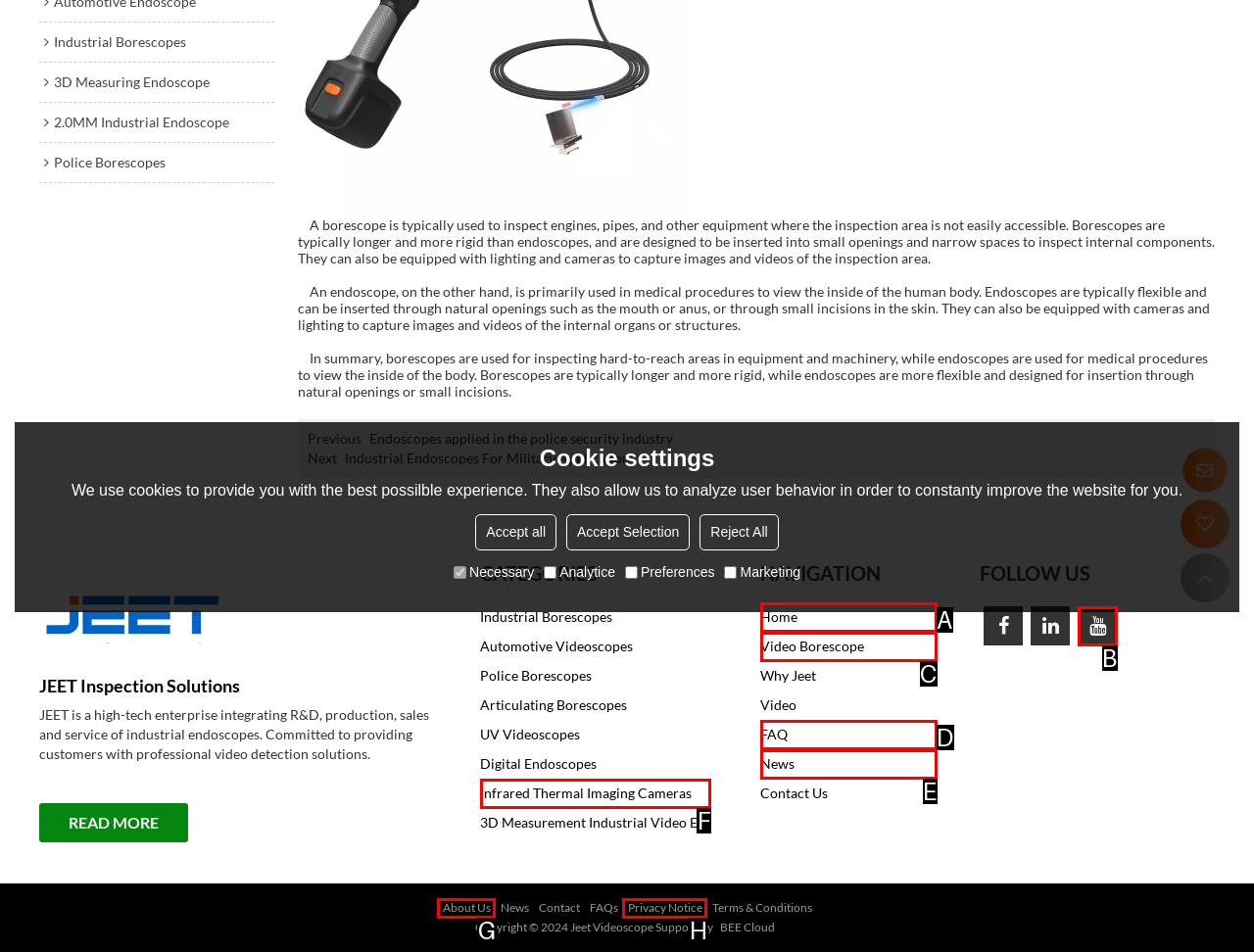Identify the letter that best matches this UI element description: Infrared Thermal Imaging Cameras
Answer with the letter from the given options.

F